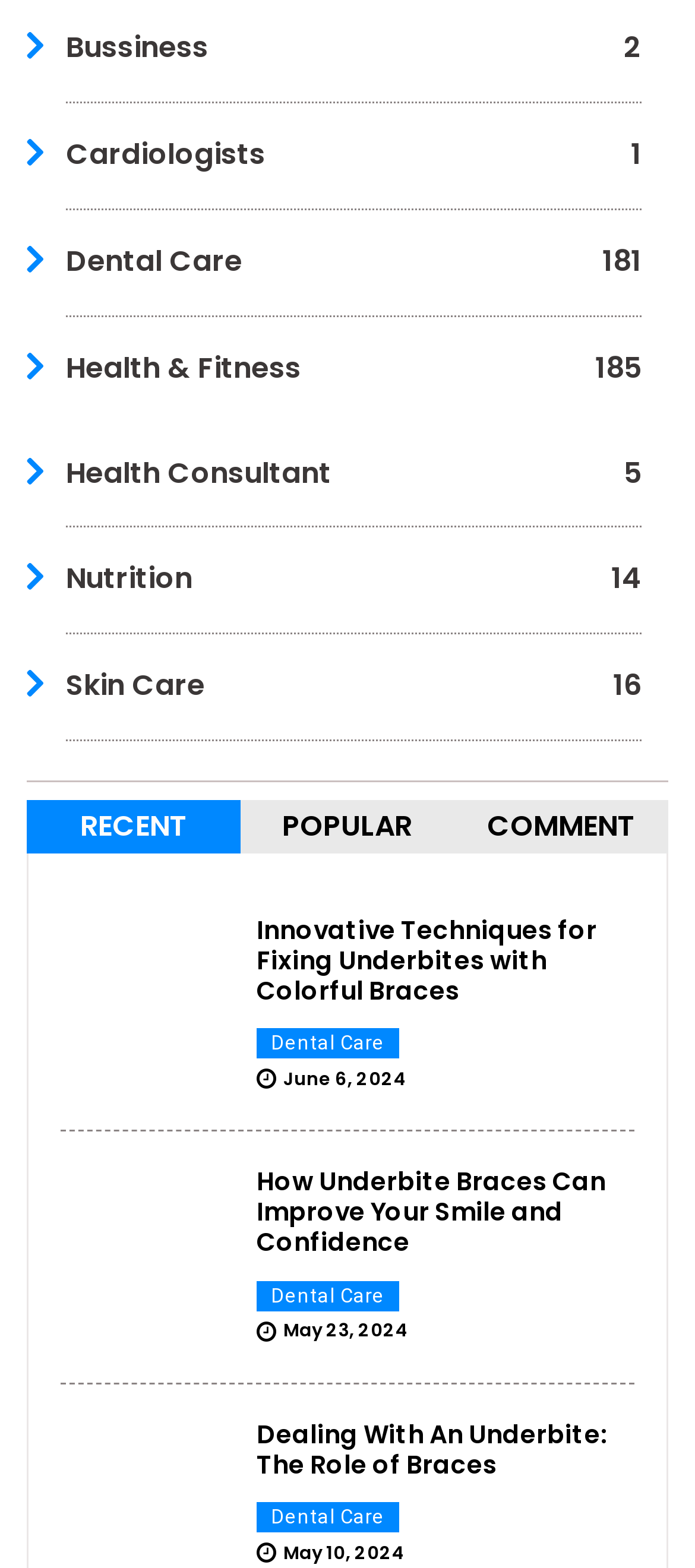Please reply to the following question with a single word or a short phrase:
How many articles are there on the webpage?

3